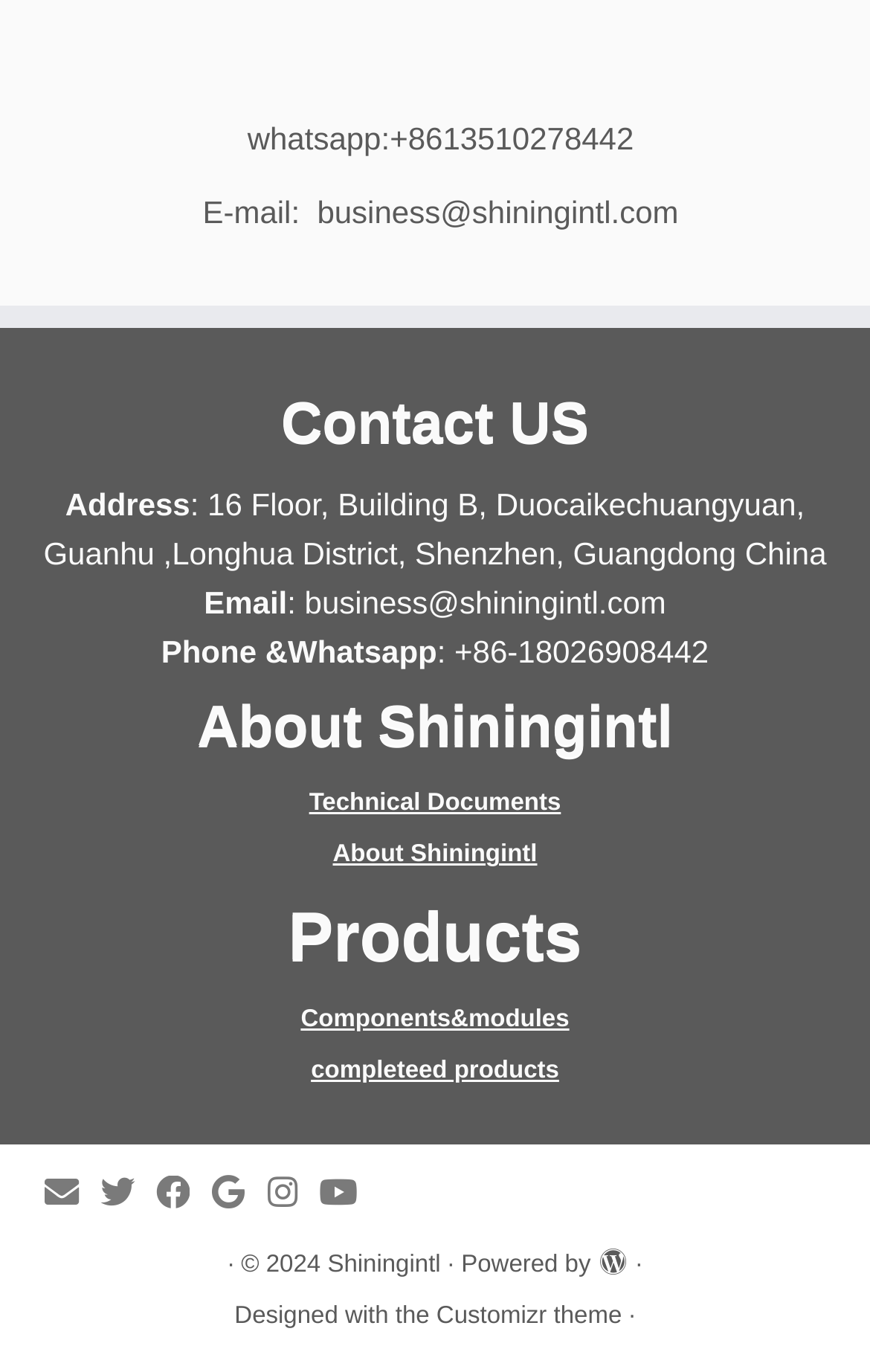Answer this question in one word or a short phrase: What is the name of the company?

Shiningintl